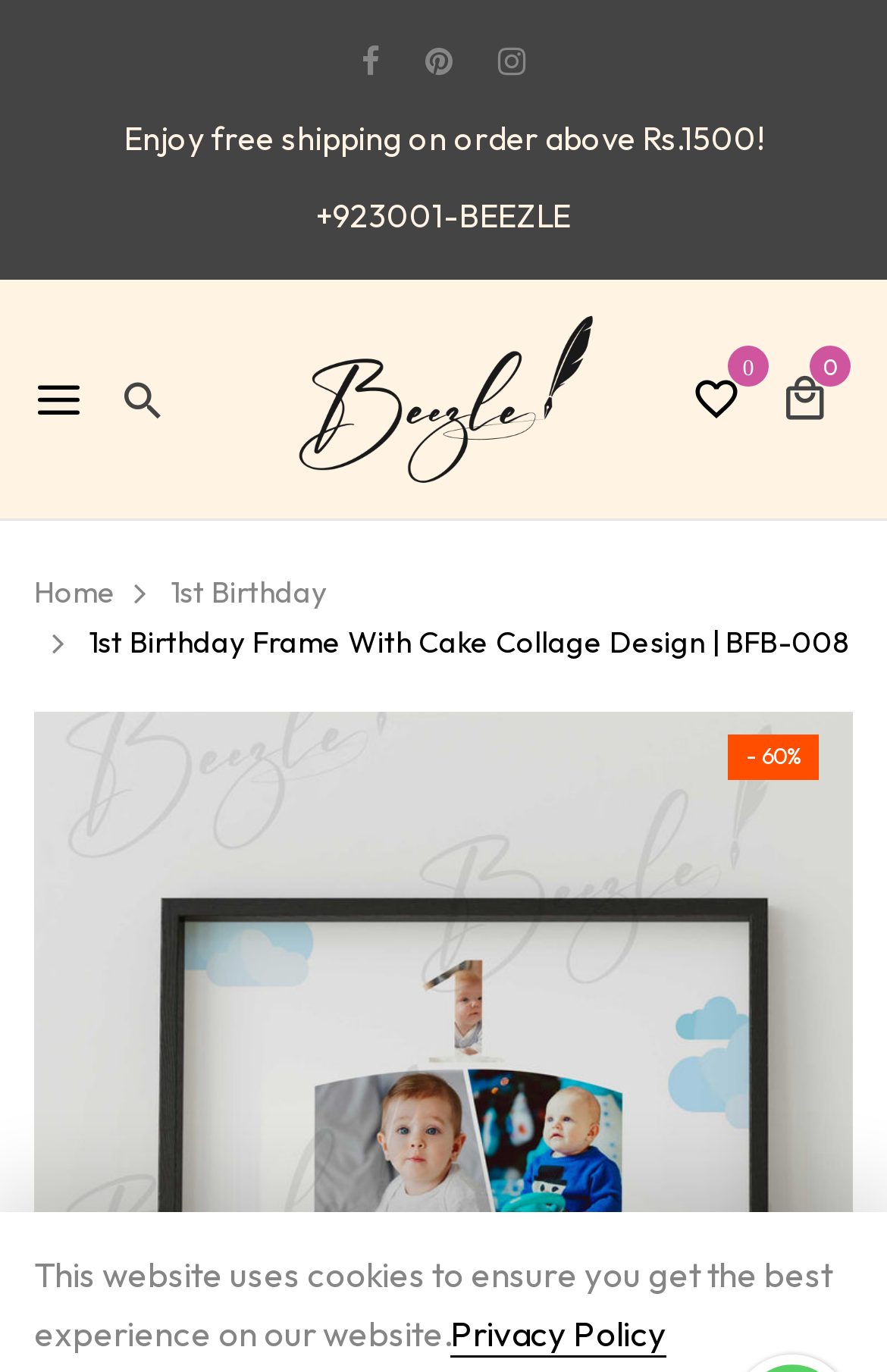Please determine the bounding box coordinates for the UI element described as: "1st Birthday".

[0.192, 0.413, 0.369, 0.45]